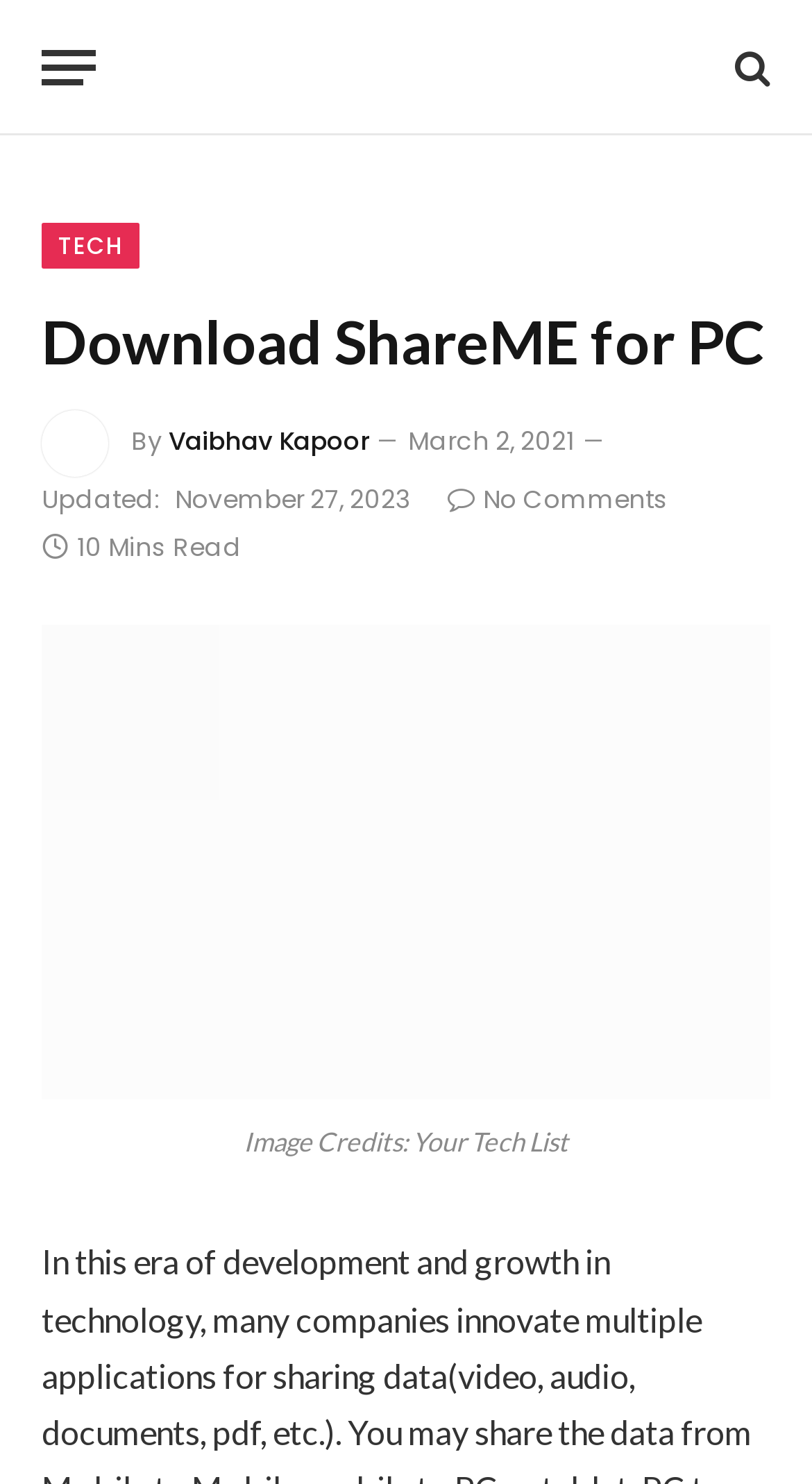Determine the bounding box coordinates for the UI element matching this description: "title="Latest Techno"".

[0.195, 0.0, 0.856, 0.091]